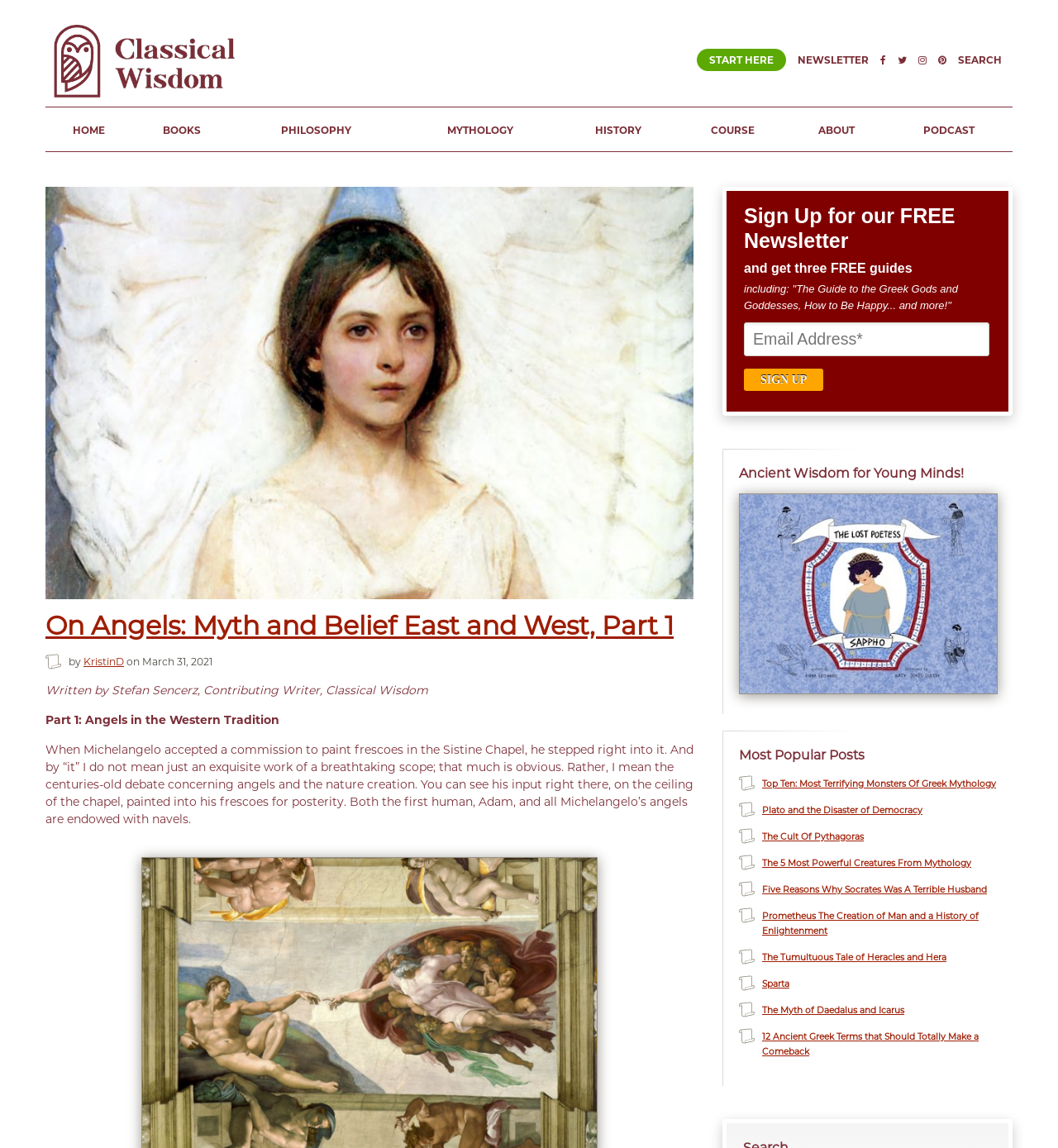Provide your answer in one word or a succinct phrase for the question: 
Who wrote the article 'On Angels: Myth and Belief East and West, Part 1'?

Stefan Sencerz